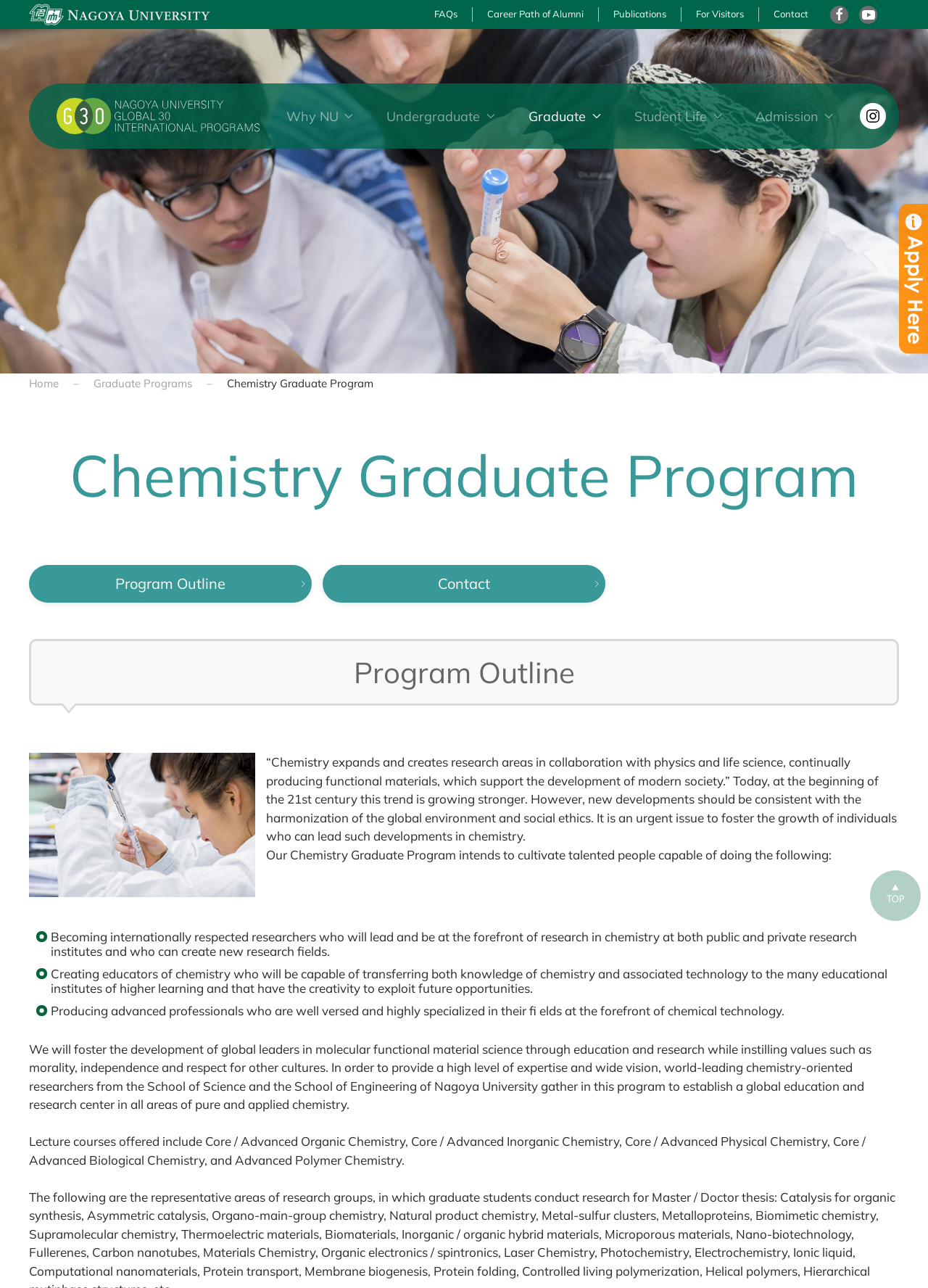Please find the bounding box for the UI element described by: "Biodegradable Wipe Tubs".

None